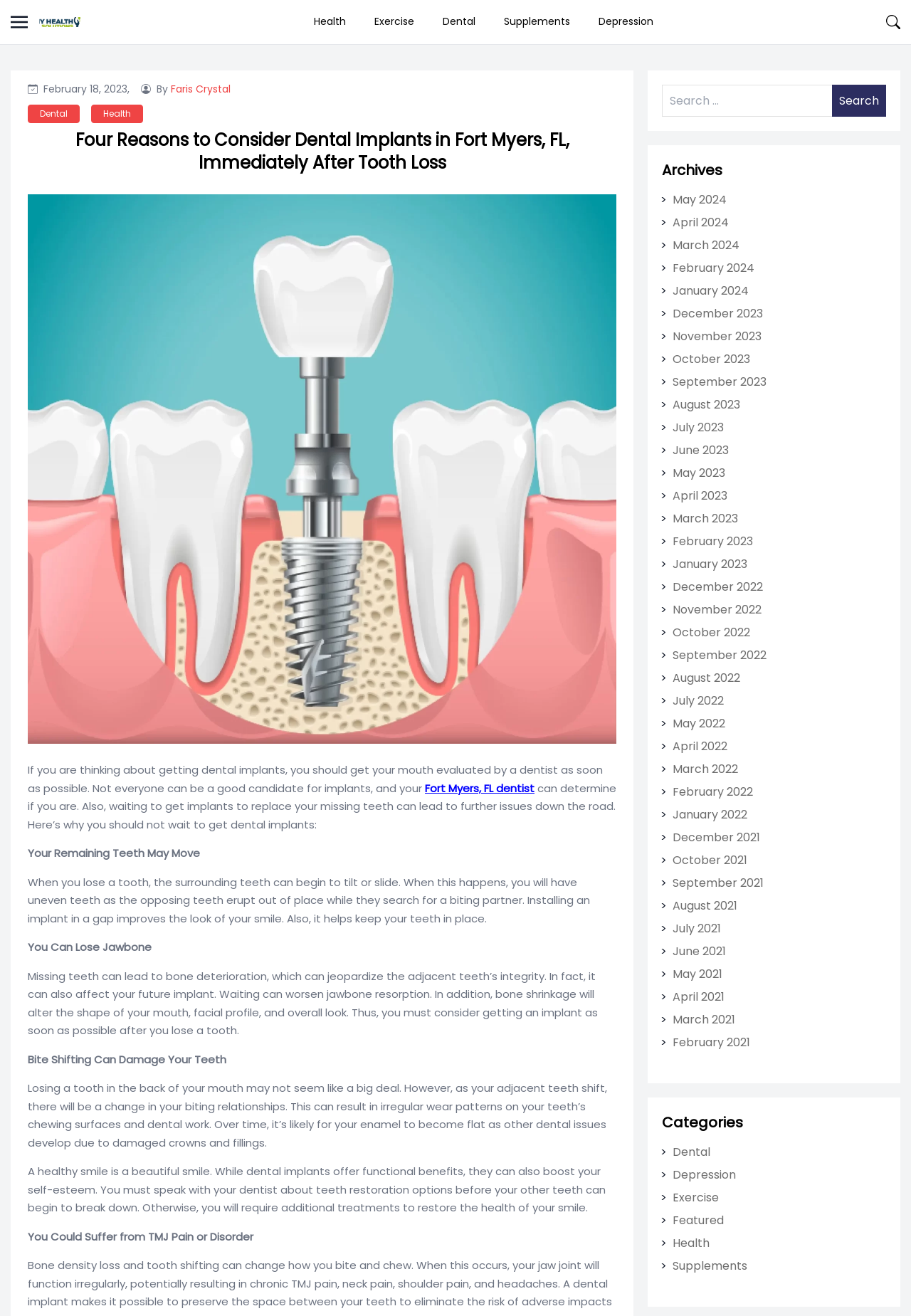Pinpoint the bounding box coordinates of the clickable element to carry out the following instruction: "Click on the 'Dental' category."

[0.738, 0.869, 0.78, 0.882]